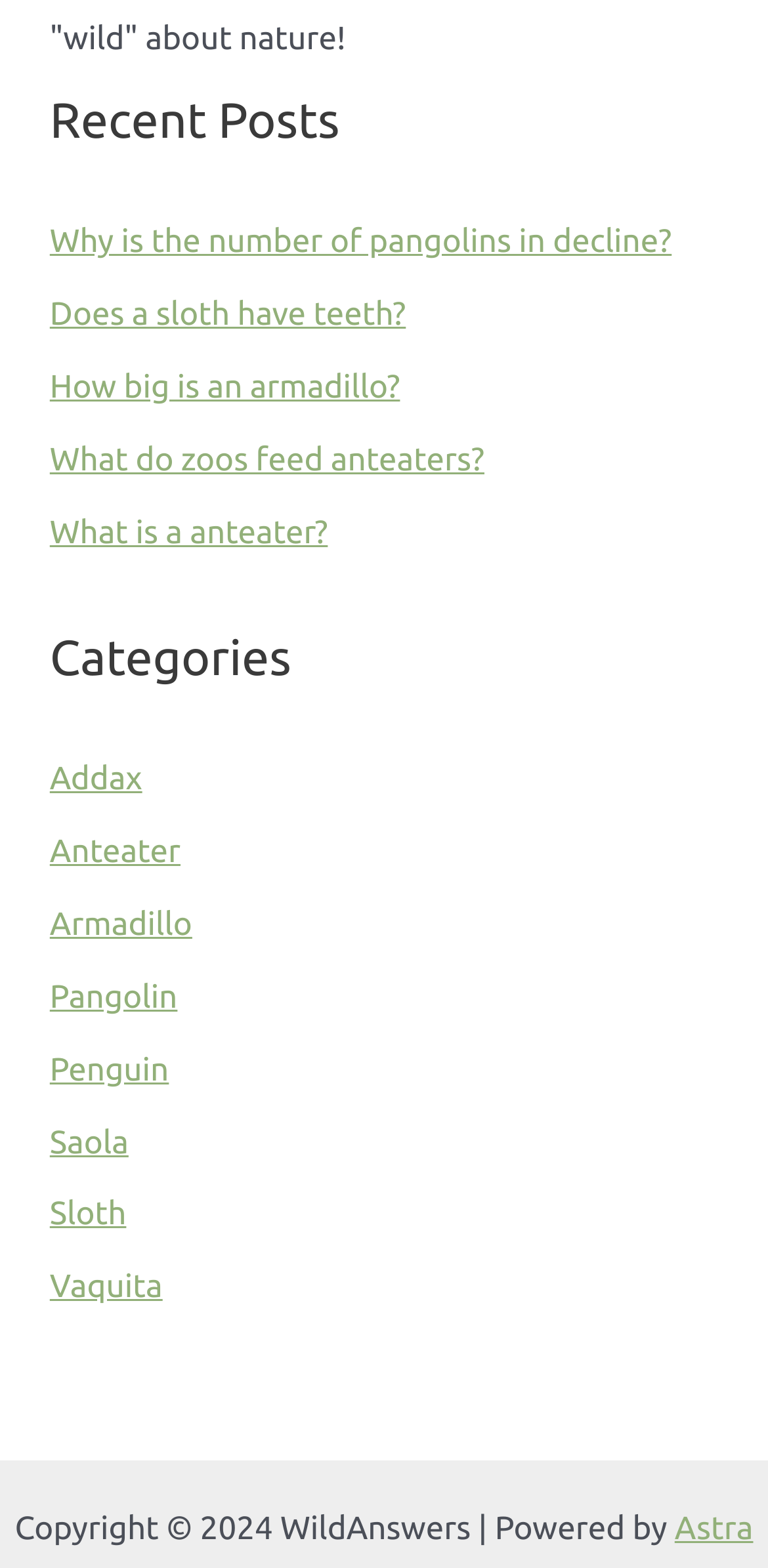What is the last animal link on the webpage?
Look at the screenshot and respond with one word or a short phrase.

Vaquita